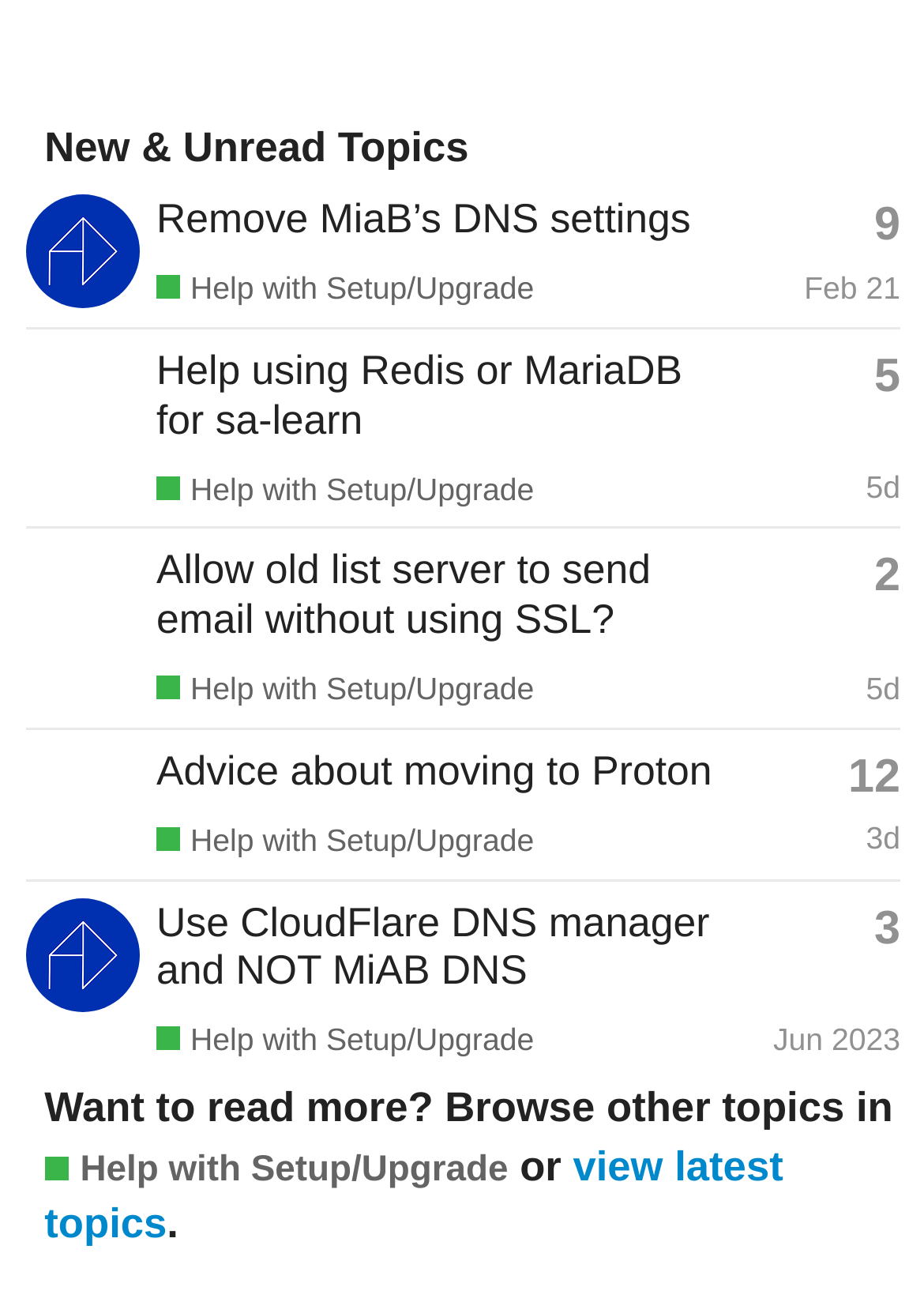Specify the bounding box coordinates of the region I need to click to perform the following instruction: "View topic 'Remove MiaB’s DNS settings'". The coordinates must be four float numbers in the range of 0 to 1, i.e., [left, top, right, bottom].

[0.027, 0.149, 0.974, 0.251]